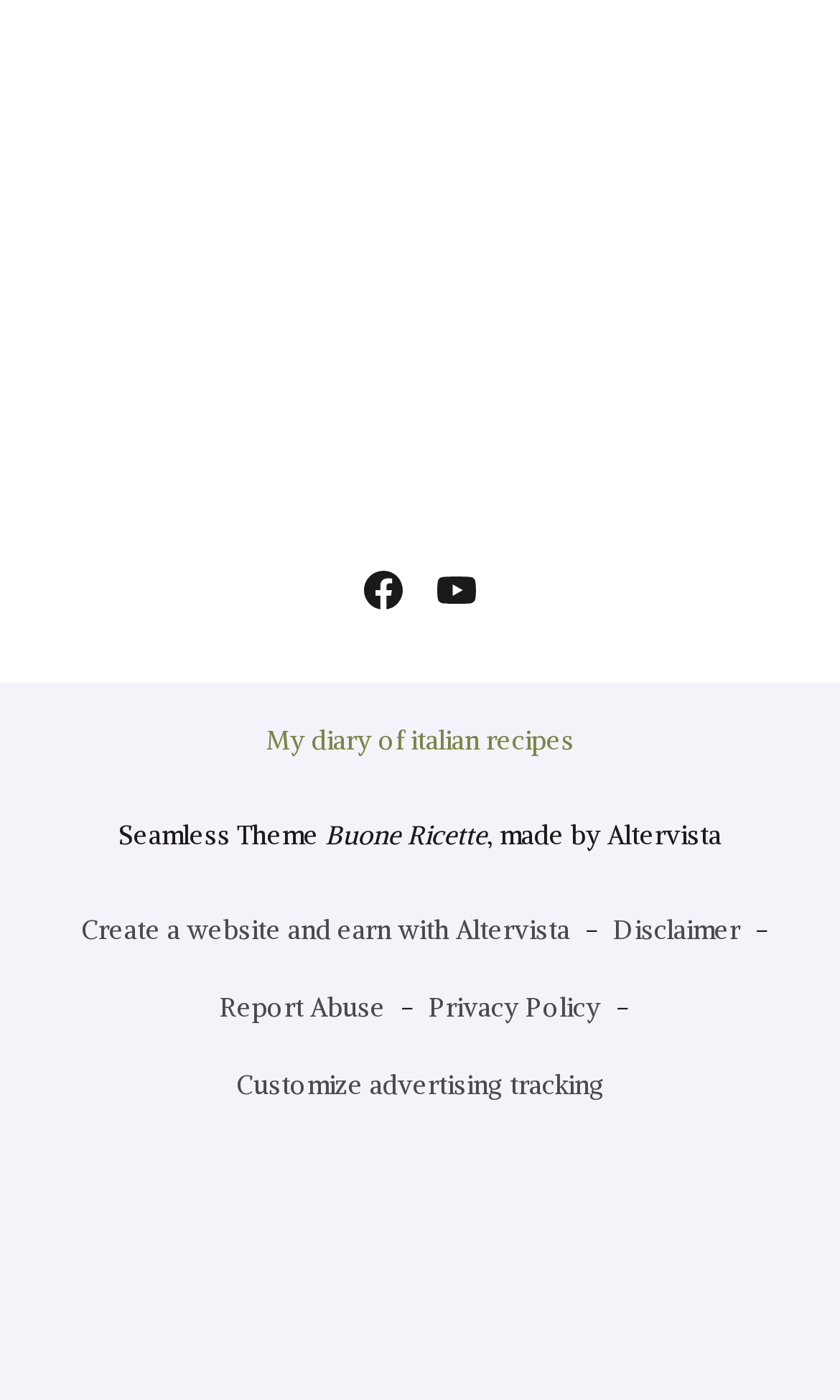Given the description My diary of italian recipes, predict the bounding box coordinates of the UI element. Ensure the coordinates are in the format (top-left x, top-left y, bottom-right x, bottom-right y) and all values are between 0 and 1.

[0.317, 0.517, 0.683, 0.54]